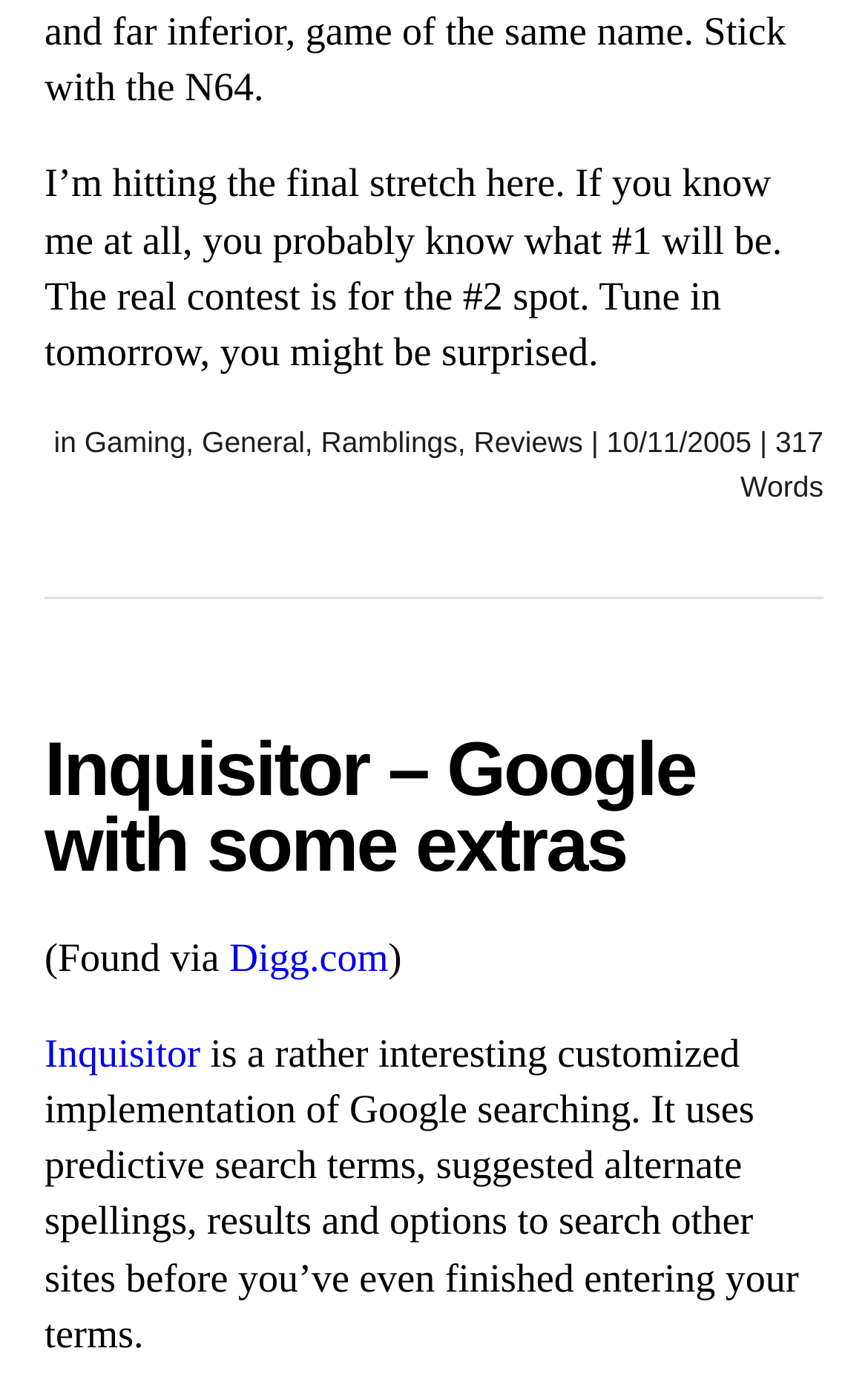What is the name of the search engine being discussed?
Analyze the image and deliver a detailed answer to the question.

The article is discussing a customized implementation of Google searching, which is called Inquisitor, as mentioned in the heading and the text.